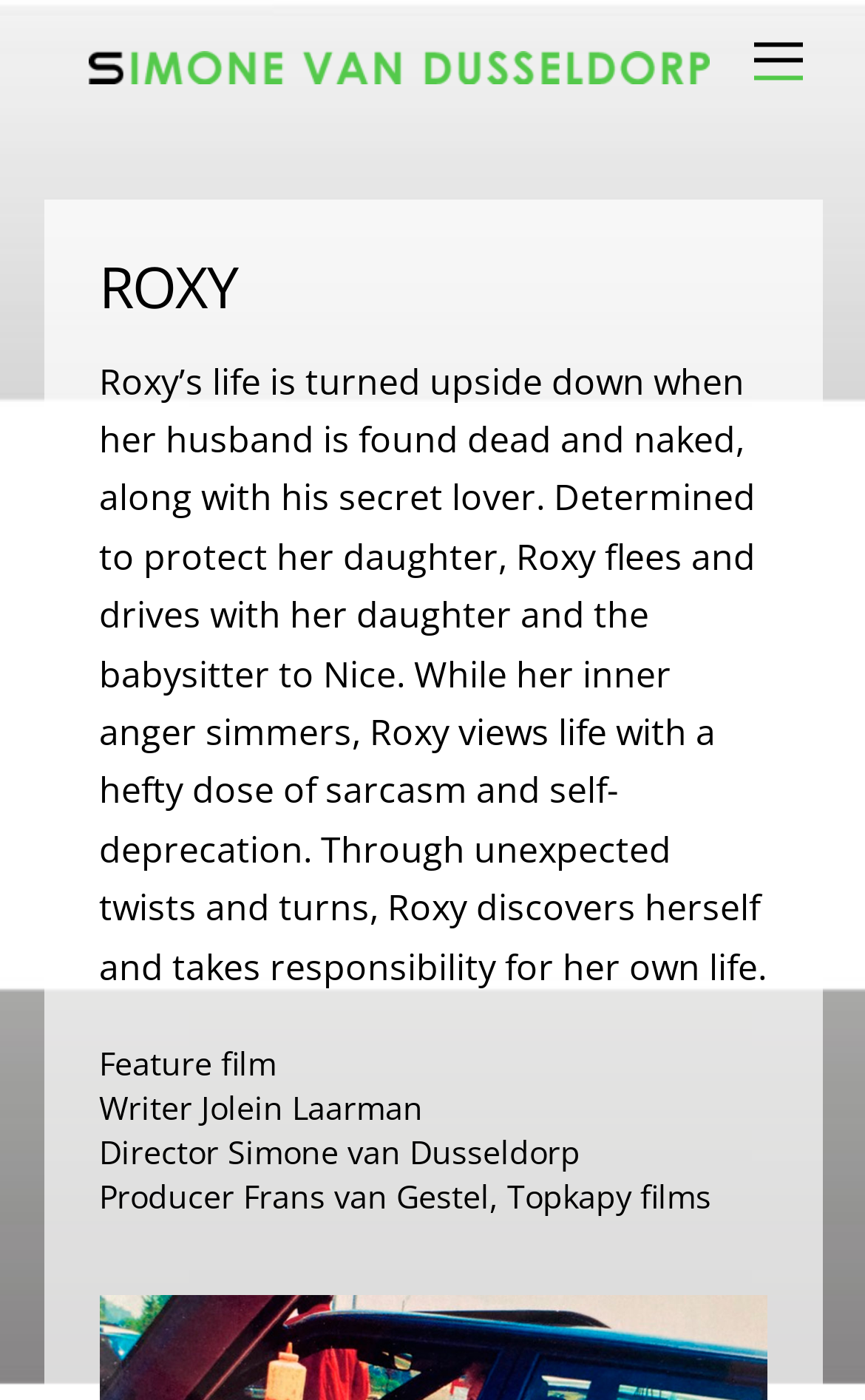What is the name of the director?
Using the image as a reference, give a one-word or short phrase answer.

Simone van Dusseldorp